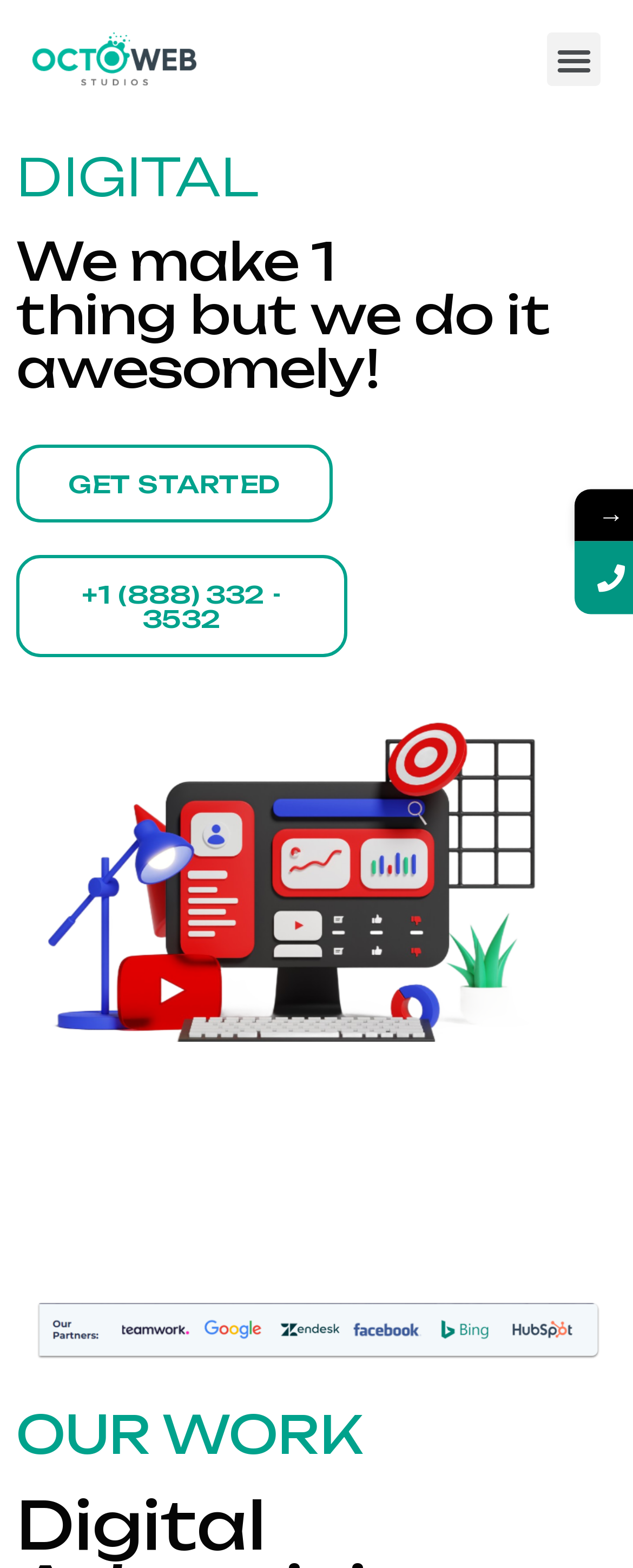Please provide a comprehensive answer to the question below using the information from the image: What is the heading below the 'GET STARTED' link?

I looked at the headings on the webpage and found the one below the 'GET STARTED' link, which is 'OUR WORK'.